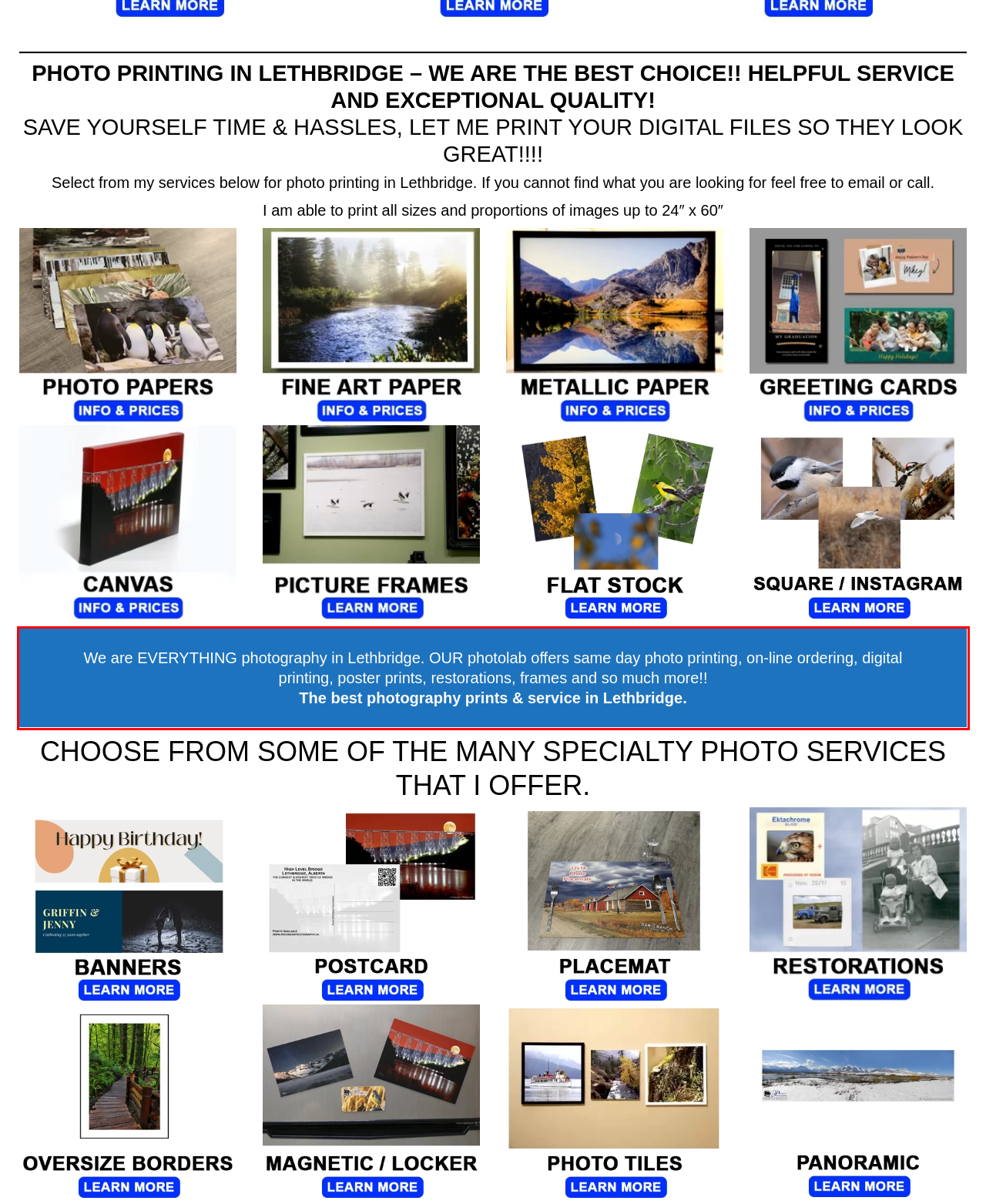Using the provided webpage screenshot, identify and read the text within the red rectangle bounding box.

We are EVERYTHING photography in Lethbridge. OUR photolab offers same day photo printing, on-line ordering, digital printing, poster prints, restorations, frames and so much more!! The best photography prints & service in Lethbridge.